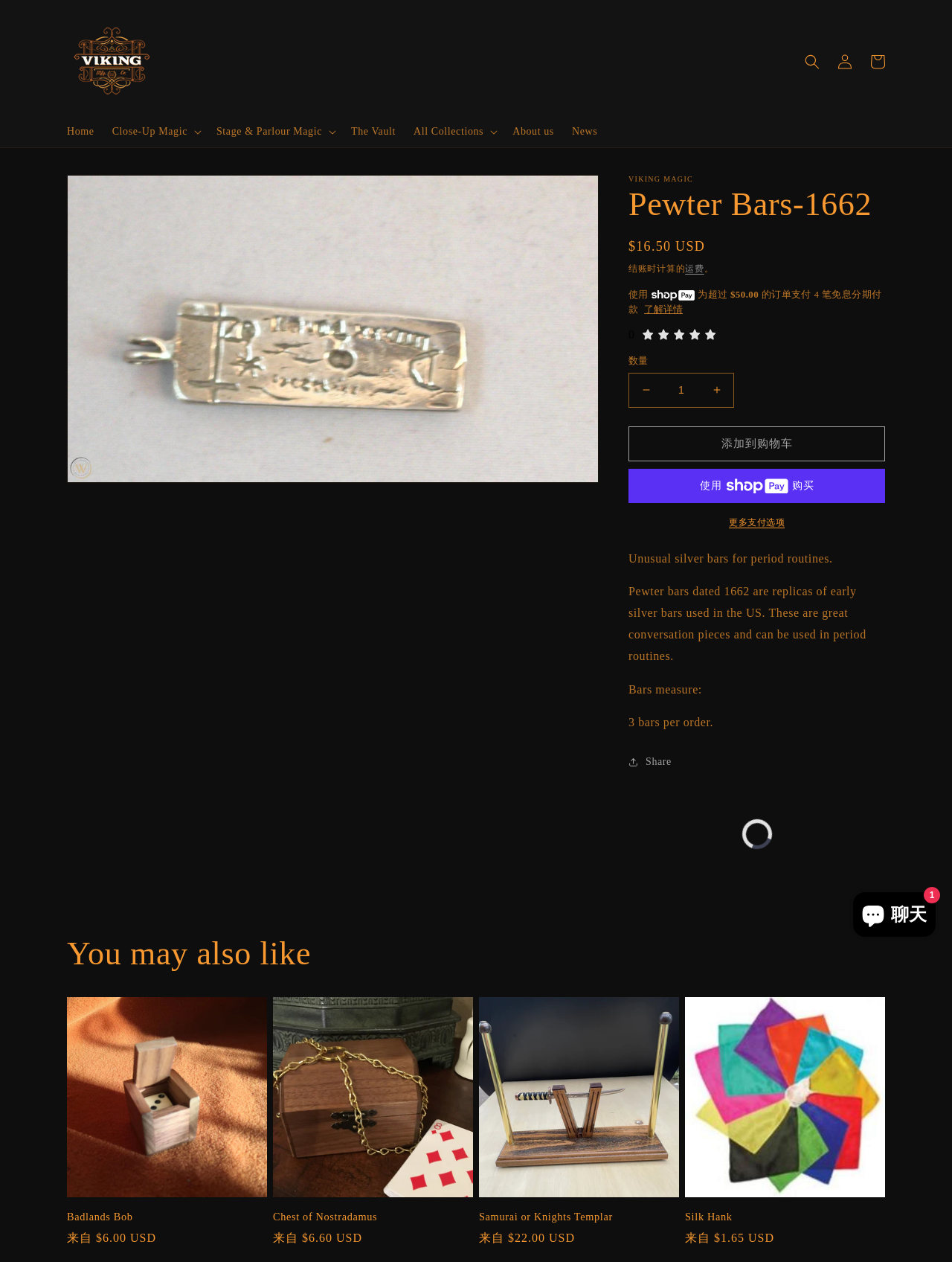From the image, can you give a detailed response to the question below:
What is the price of the product?

I found the answer by looking at the StaticText element with the text '$16.50 USD' which is located near the product name and has a format that suggests it is a price.